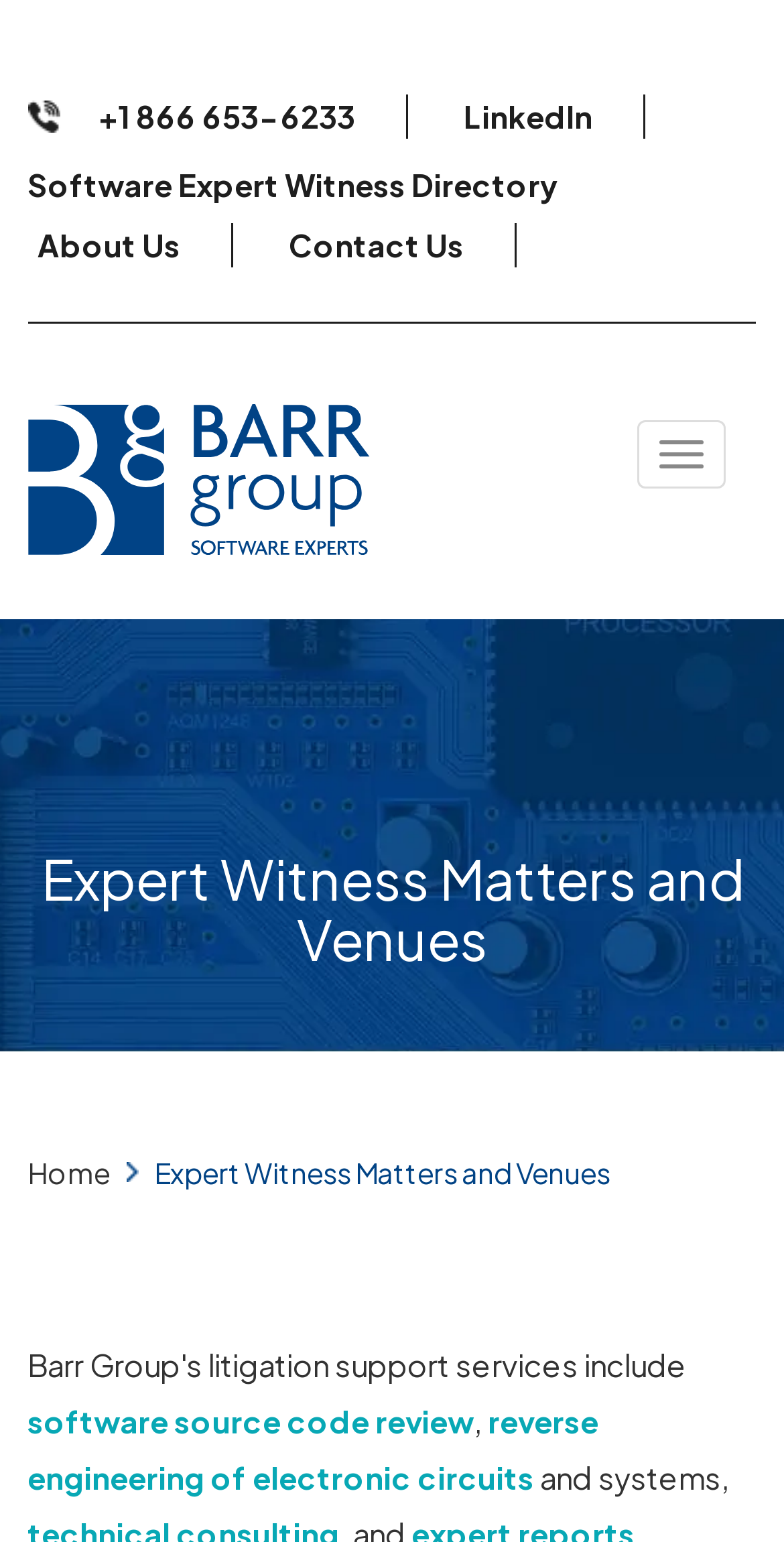Using the given element description, provide the bounding box coordinates (top-left x, top-left y, bottom-right x, bottom-right y) for the corresponding UI element in the screenshot: Home

[0.035, 0.748, 0.14, 0.771]